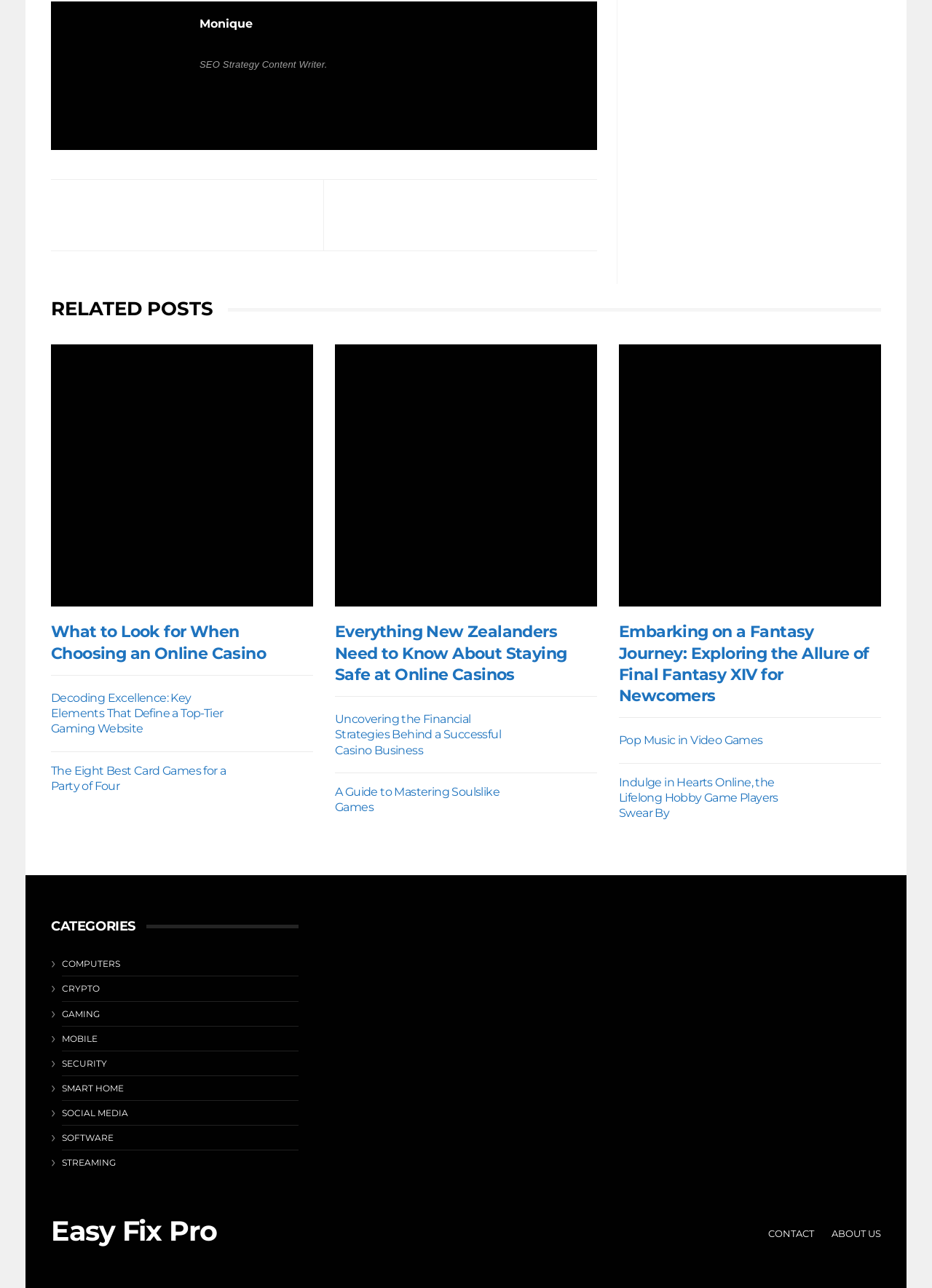What is the name of the author?
Look at the image and provide a detailed response to the question.

The author's name is mentioned at the top of the webpage, right below the link 'Roblox Error Code 279: Fix The Online Service With This Guide'. It is written as 'Monique' in a static text element.